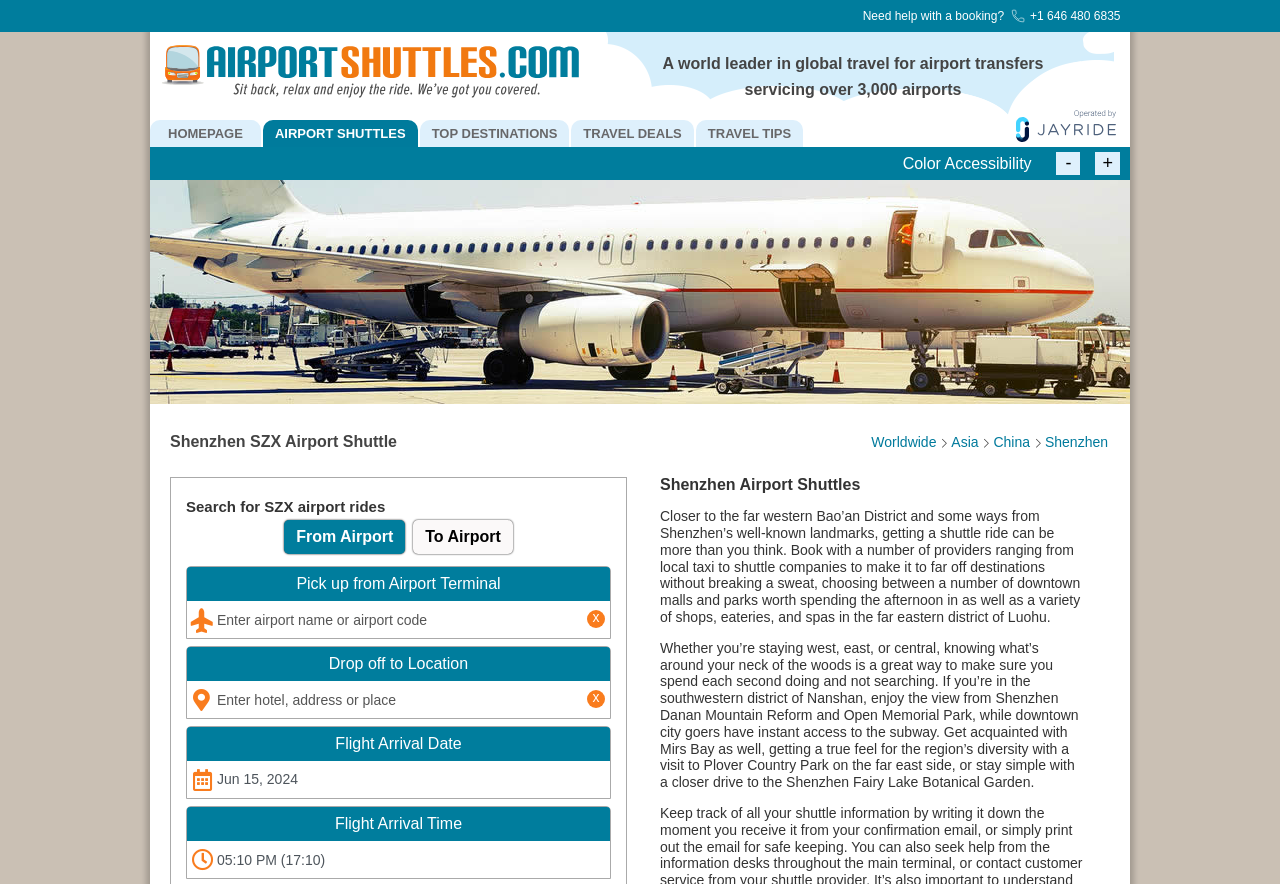Please find the bounding box coordinates (top-left x, top-left y, bottom-right x, bottom-right y) in the screenshot for the UI element described as follows: +

[0.856, 0.172, 0.875, 0.198]